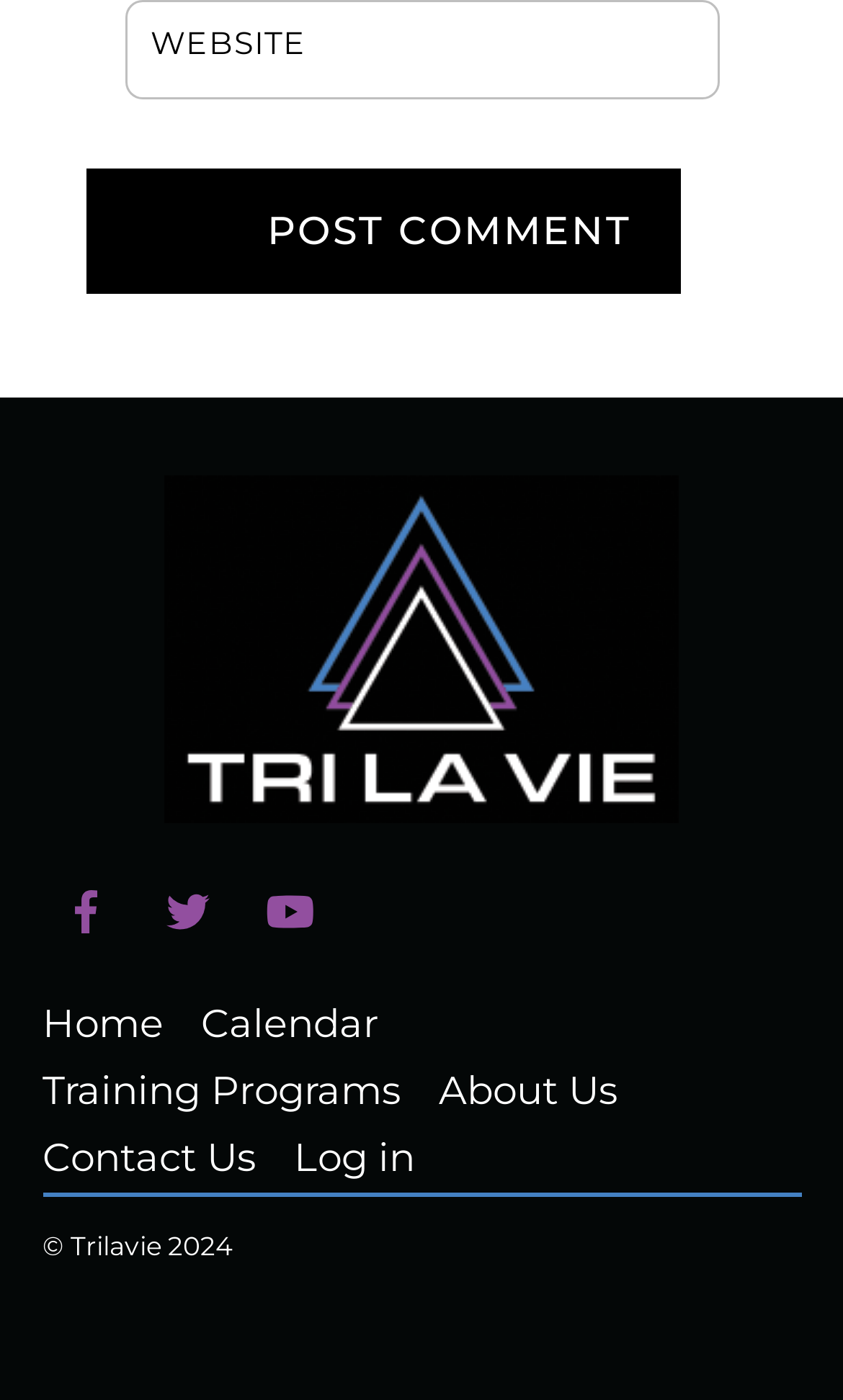Pinpoint the bounding box coordinates of the area that should be clicked to complete the following instruction: "Log in". The coordinates must be given as four float numbers between 0 and 1, i.e., [left, top, right, bottom].

[0.348, 0.81, 0.492, 0.844]